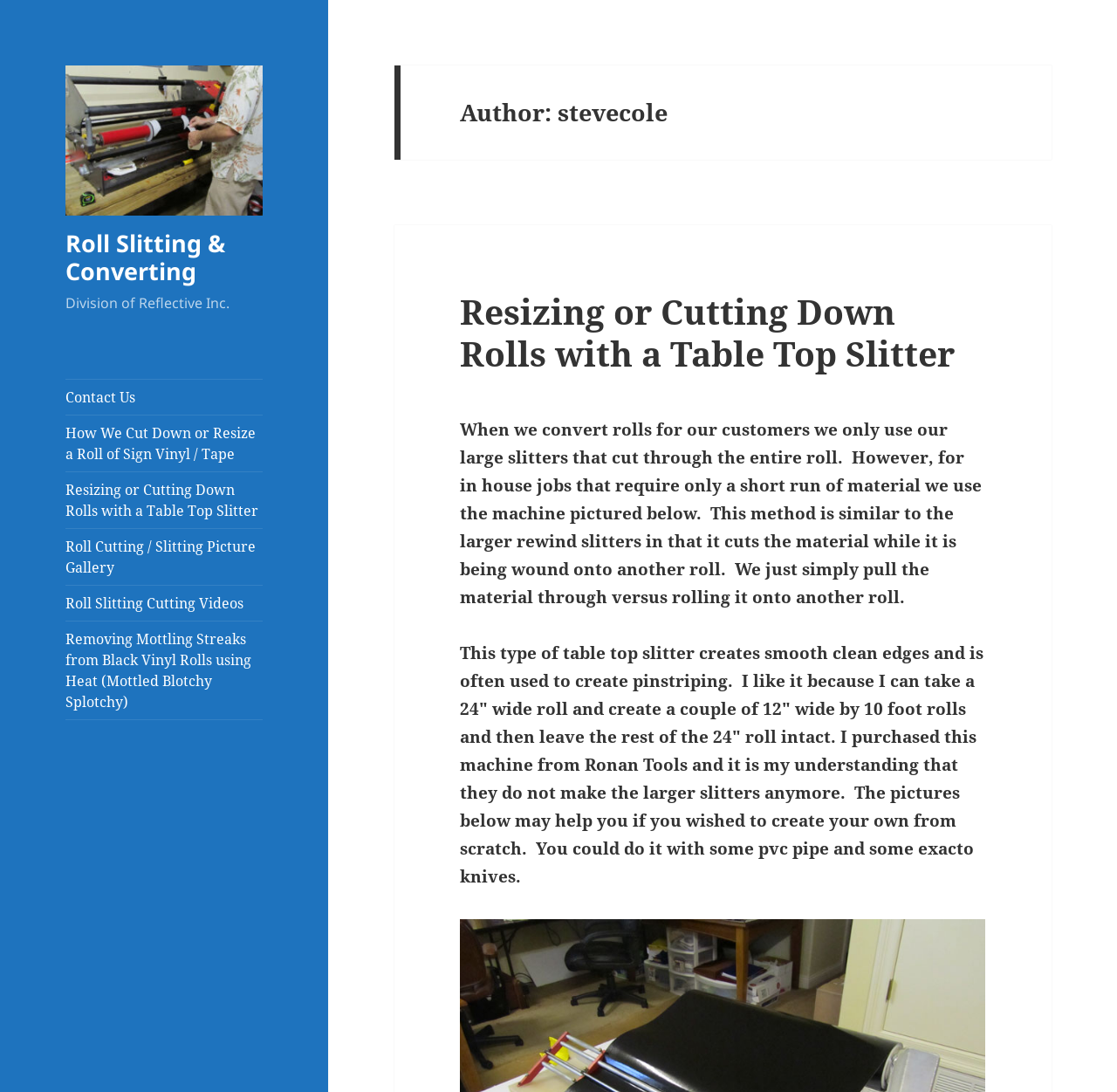Identify the bounding box coordinates for the region of the element that should be clicked to carry out the instruction: "View the 'Statement on Diversity and Inclusion'". The bounding box coordinates should be four float numbers between 0 and 1, i.e., [left, top, right, bottom].

None